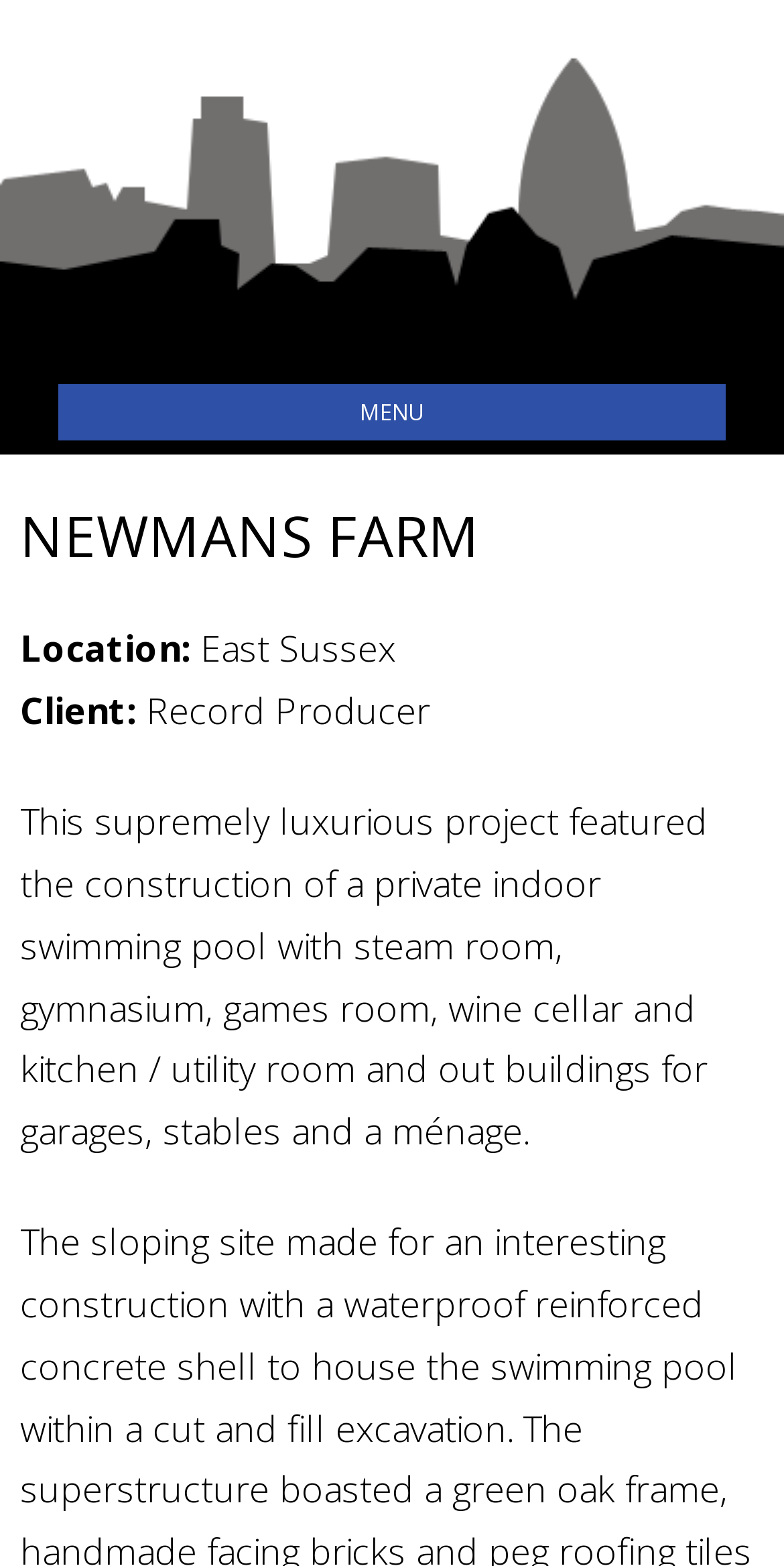What is the name of the construction company? Based on the image, give a response in one word or a short phrase.

Cityline Construction